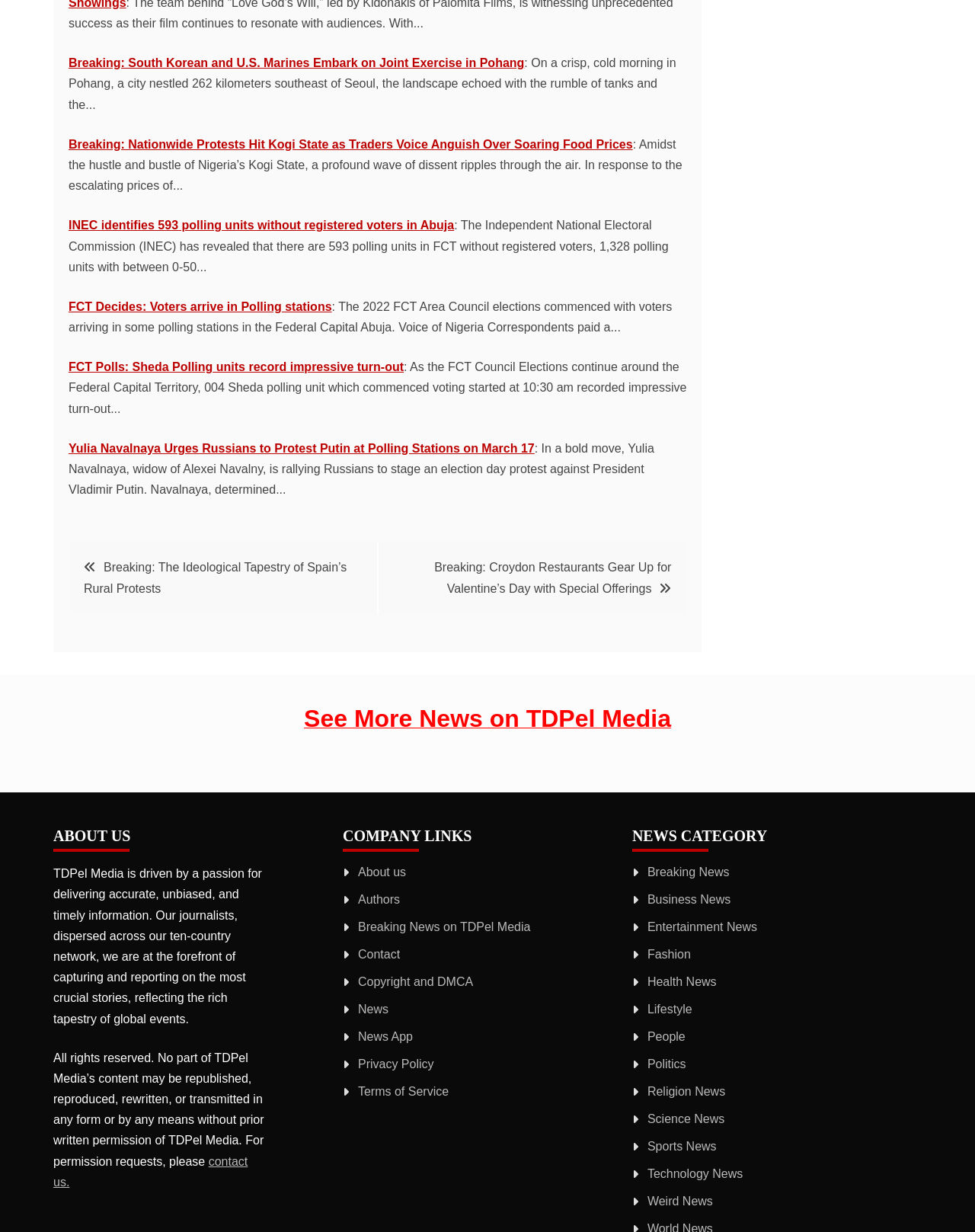Based on the description "Get in touch", find the bounding box of the specified UI element.

None